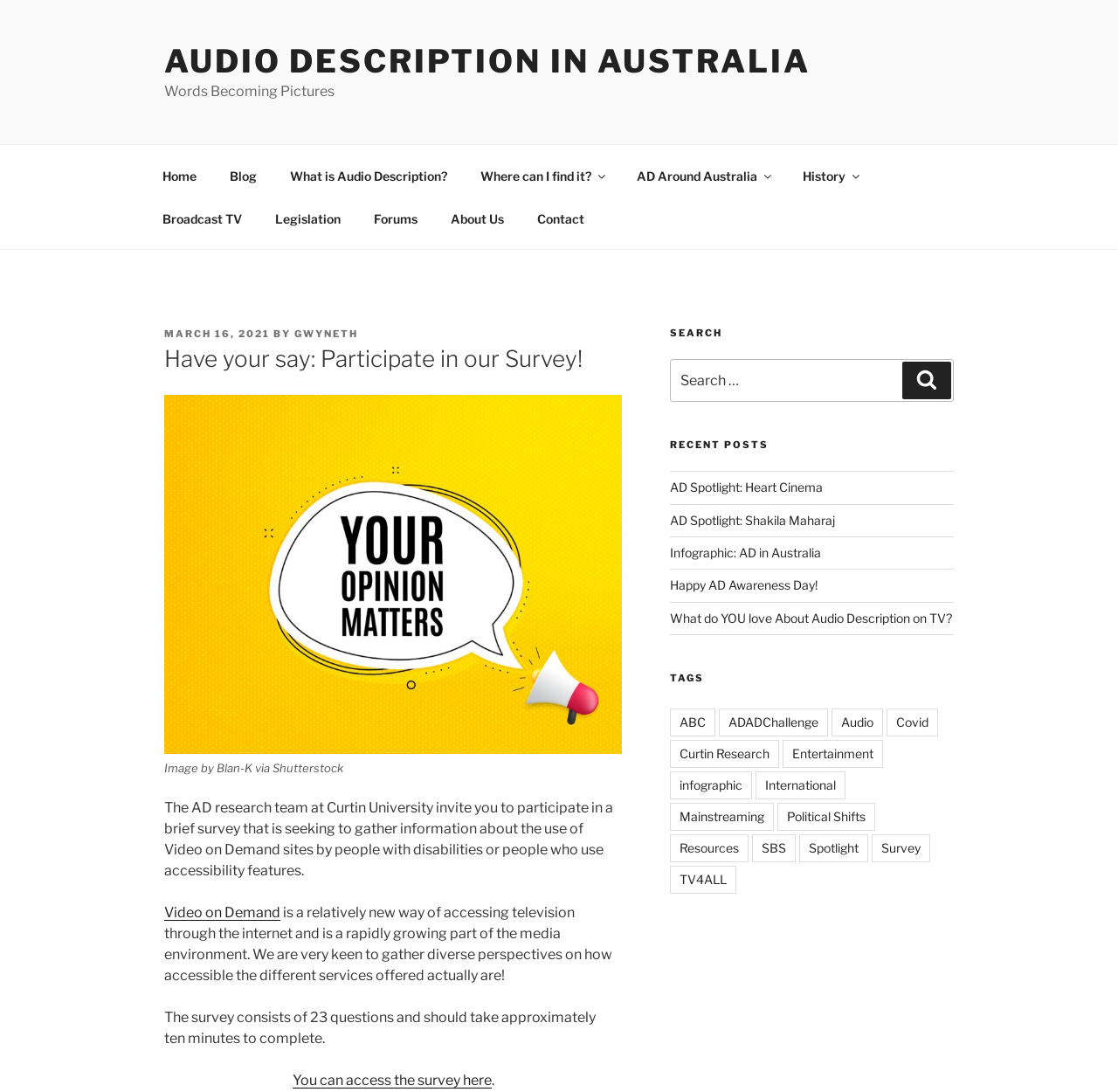Please find the bounding box coordinates of the clickable region needed to complete the following instruction: "Click on the 'Home' link". The bounding box coordinates must consist of four float numbers between 0 and 1, i.e., [left, top, right, bottom].

[0.131, 0.141, 0.189, 0.18]